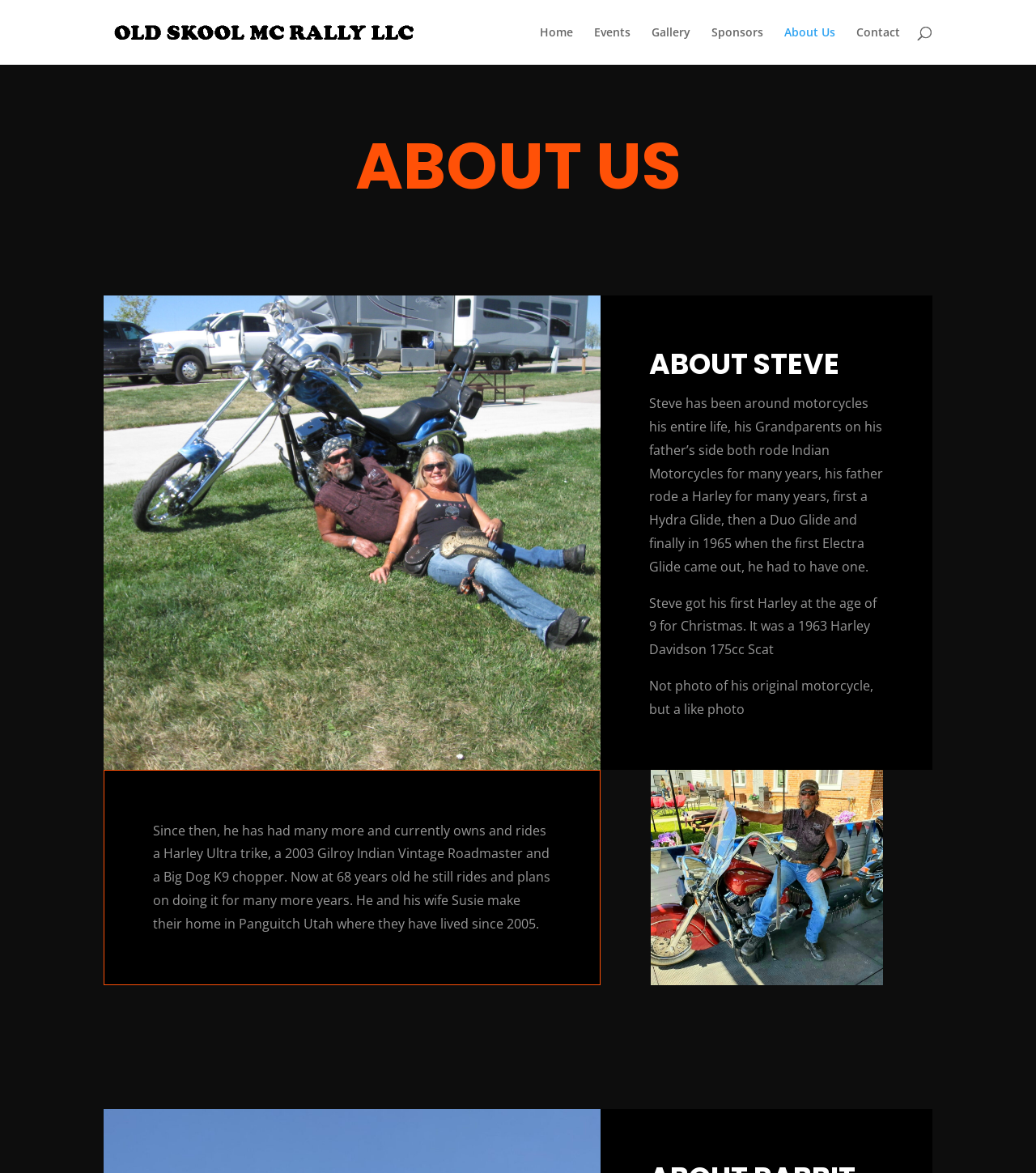Respond with a single word or phrase to the following question: What was the year of Steve's first Harley?

1963